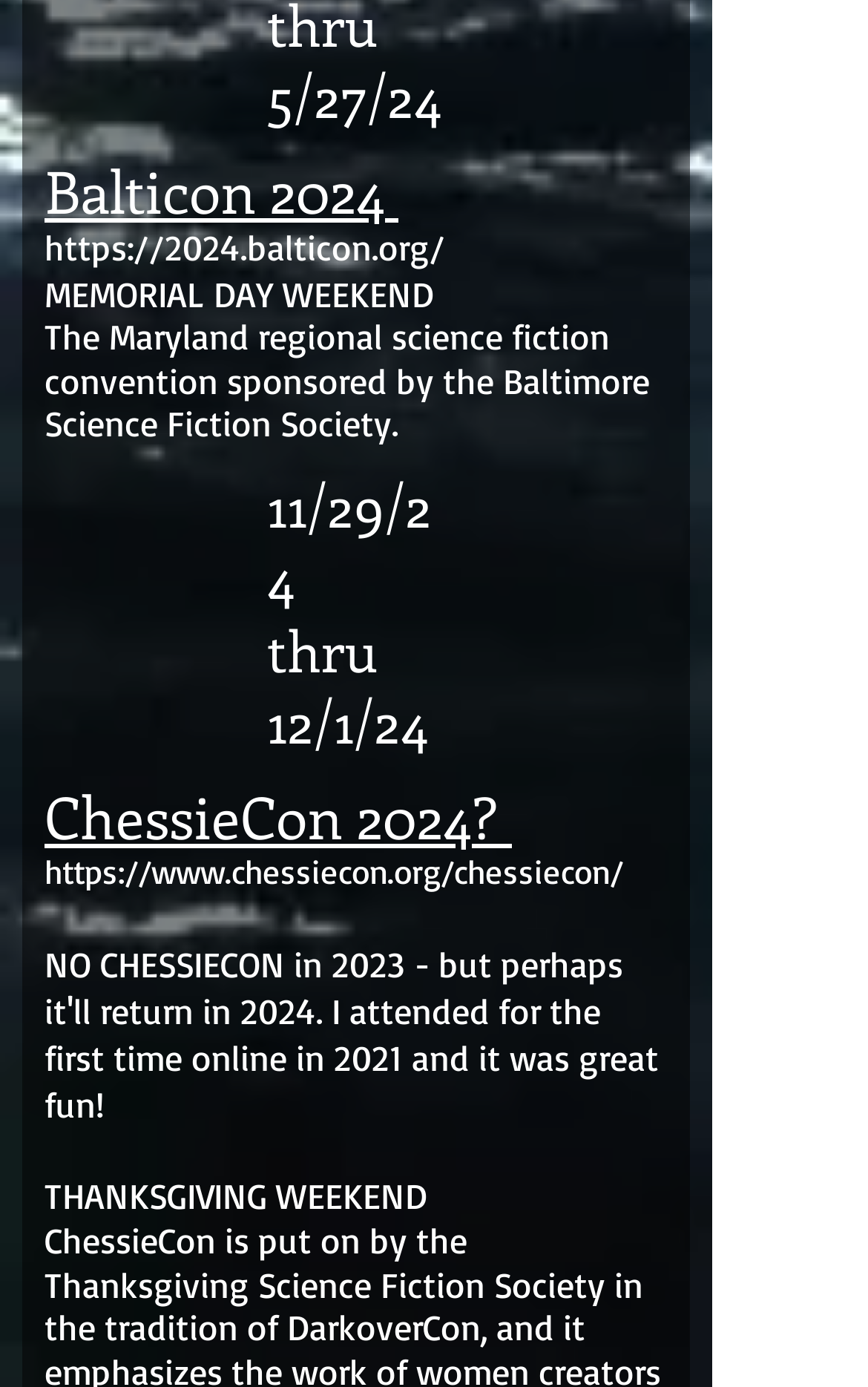Analyze the image and answer the question with as much detail as possible: 
What is the date of Balticon 2024?

I found the date of Balticon 2024 by looking at the heading element that says '11/29/24 thru 12/1/24', which is located below the 'Balticon 2024' heading.